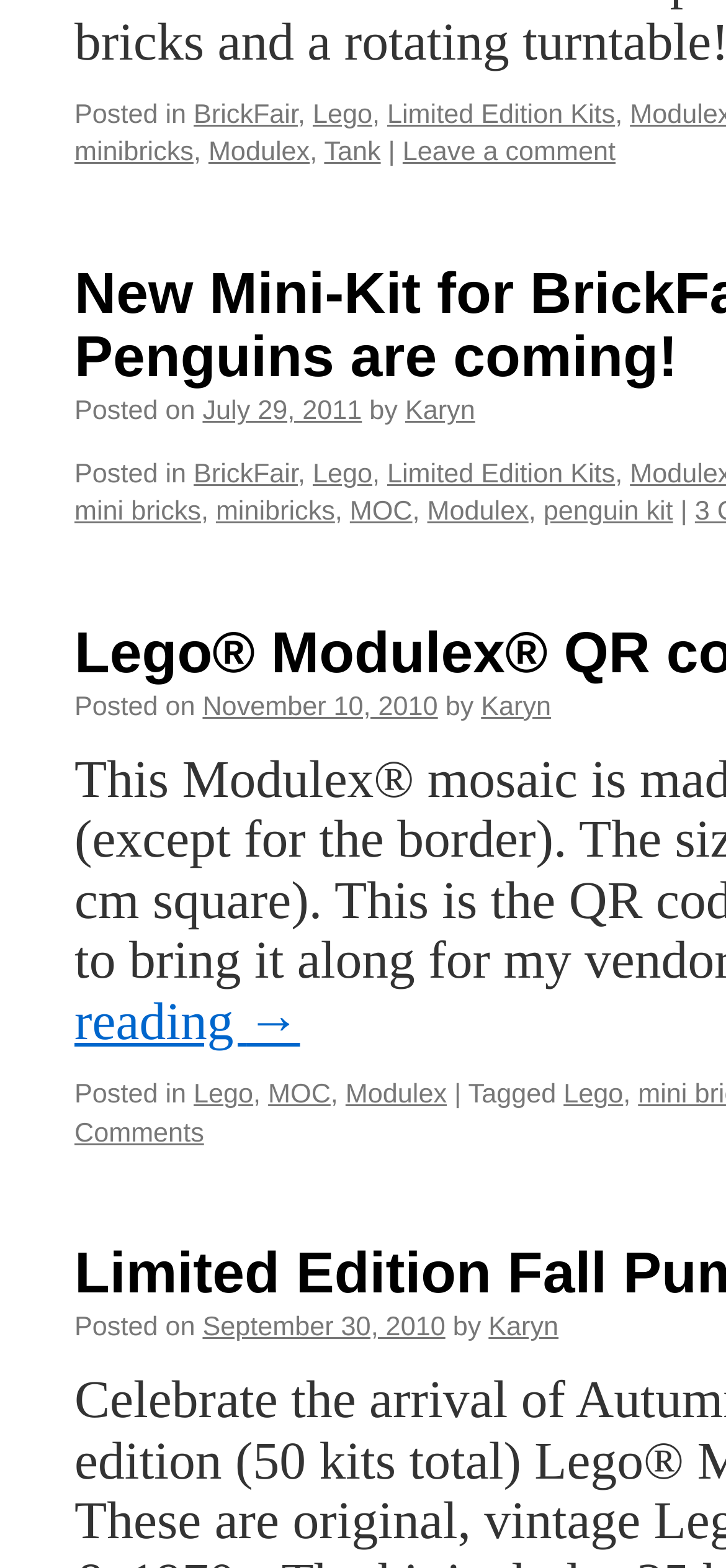Please identify the bounding box coordinates of the element on the webpage that should be clicked to follow this instruction: "Explore the 'Limited Edition Kits' category". The bounding box coordinates should be given as four float numbers between 0 and 1, formatted as [left, top, right, bottom].

[0.533, 0.064, 0.847, 0.083]